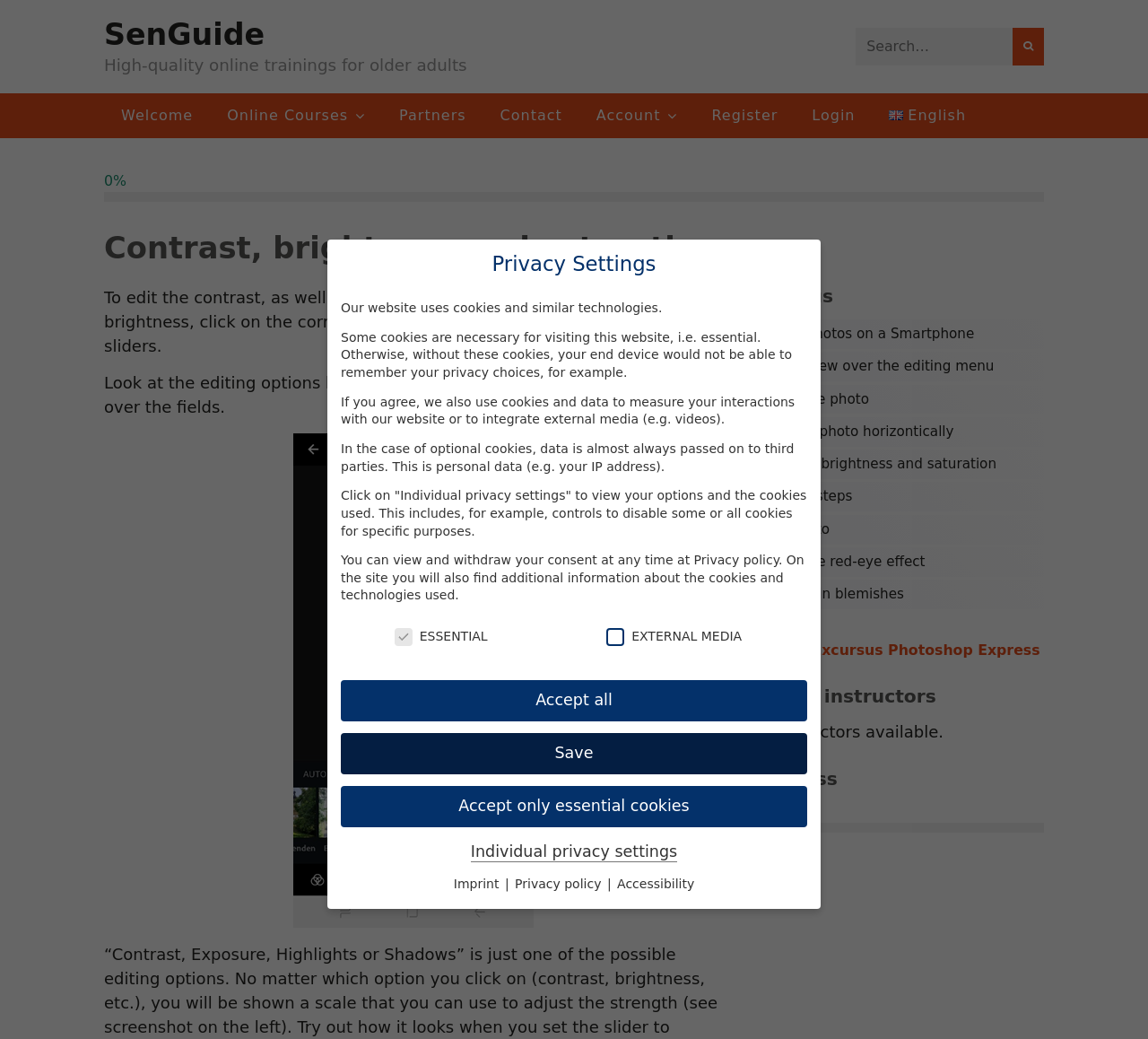Please give a one-word or short phrase response to the following question: 
How many instructors are available?

No instructors available